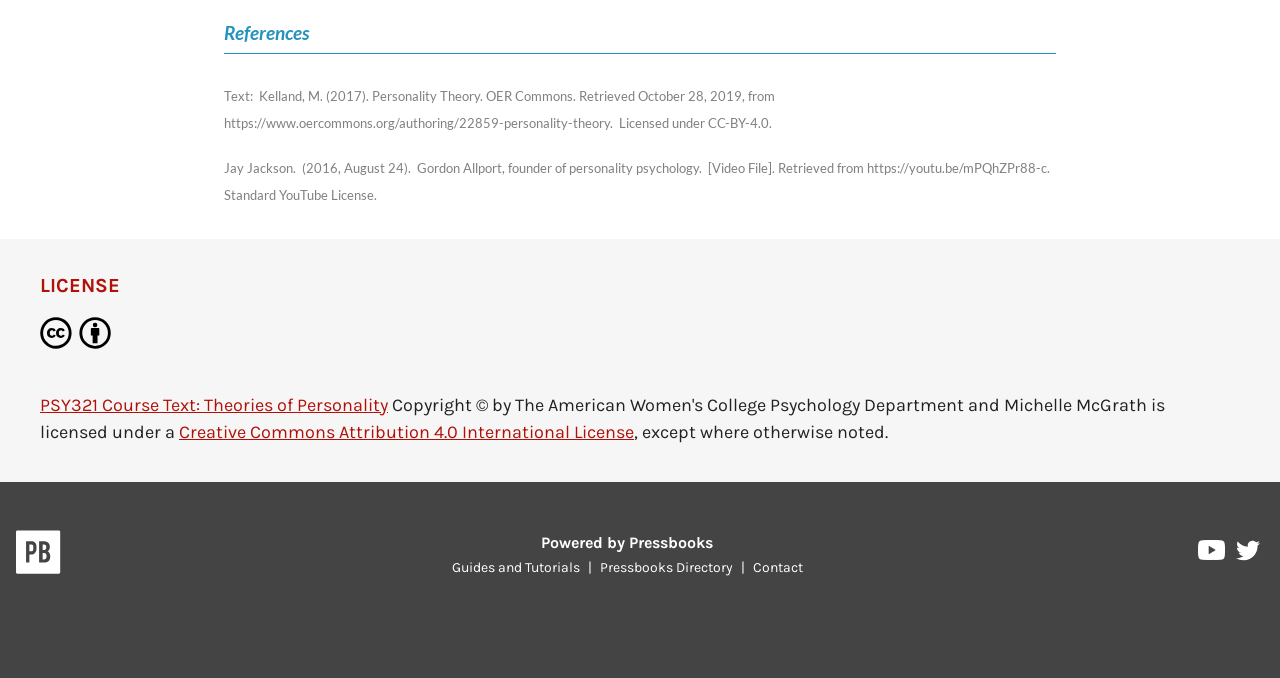Find the bounding box coordinates of the area that needs to be clicked in order to achieve the following instruction: "Watch Pressbooks on YouTube". The coordinates should be specified as four float numbers between 0 and 1, i.e., [left, top, right, bottom].

[0.936, 0.797, 0.959, 0.842]